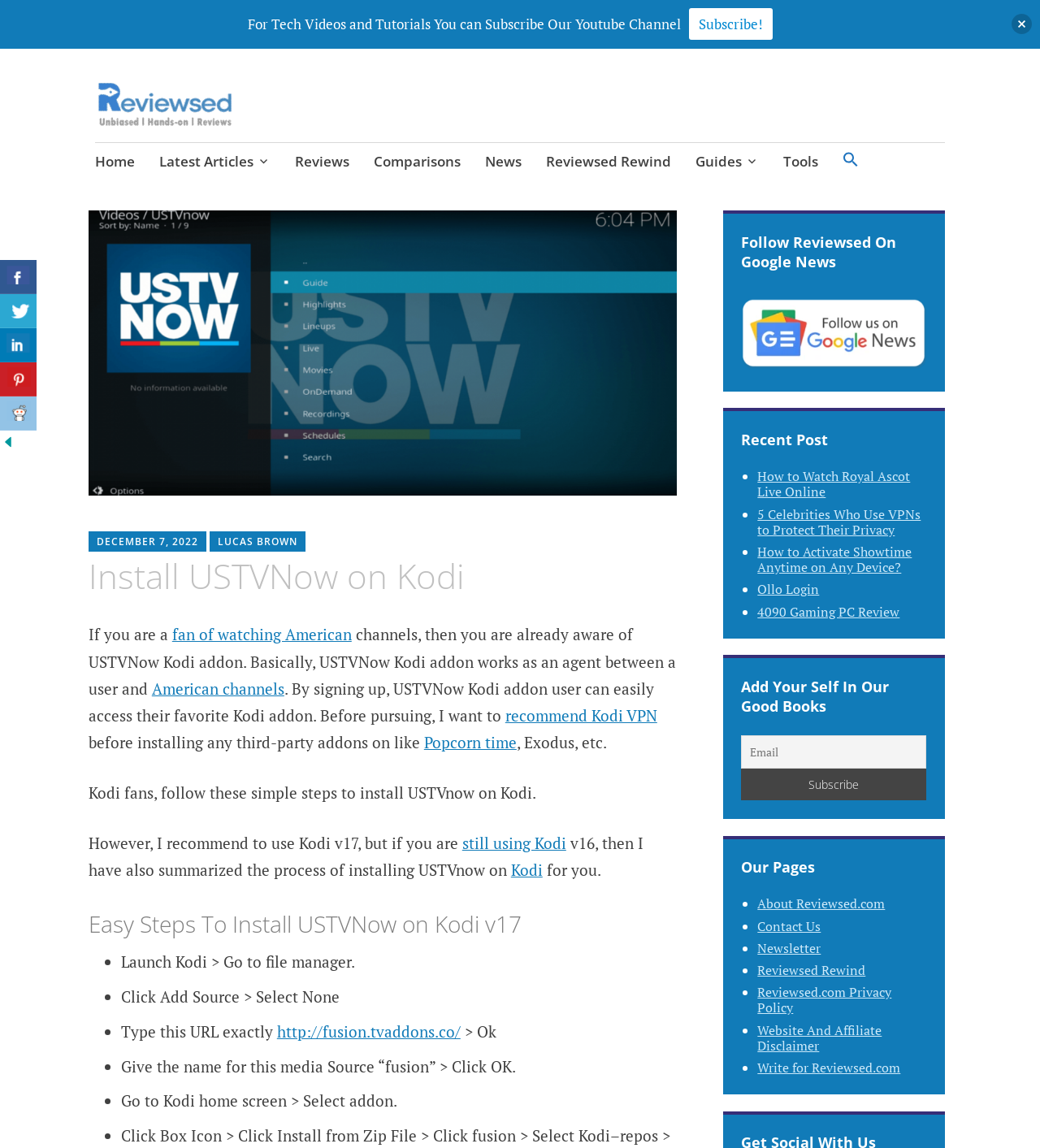Utilize the details in the image to thoroughly answer the following question: What is the recommended Kodi version for installing USTVNow?

The webpage recommends using Kodi v17 for installing USTVNow, although it also provides instructions for Kodi v16.